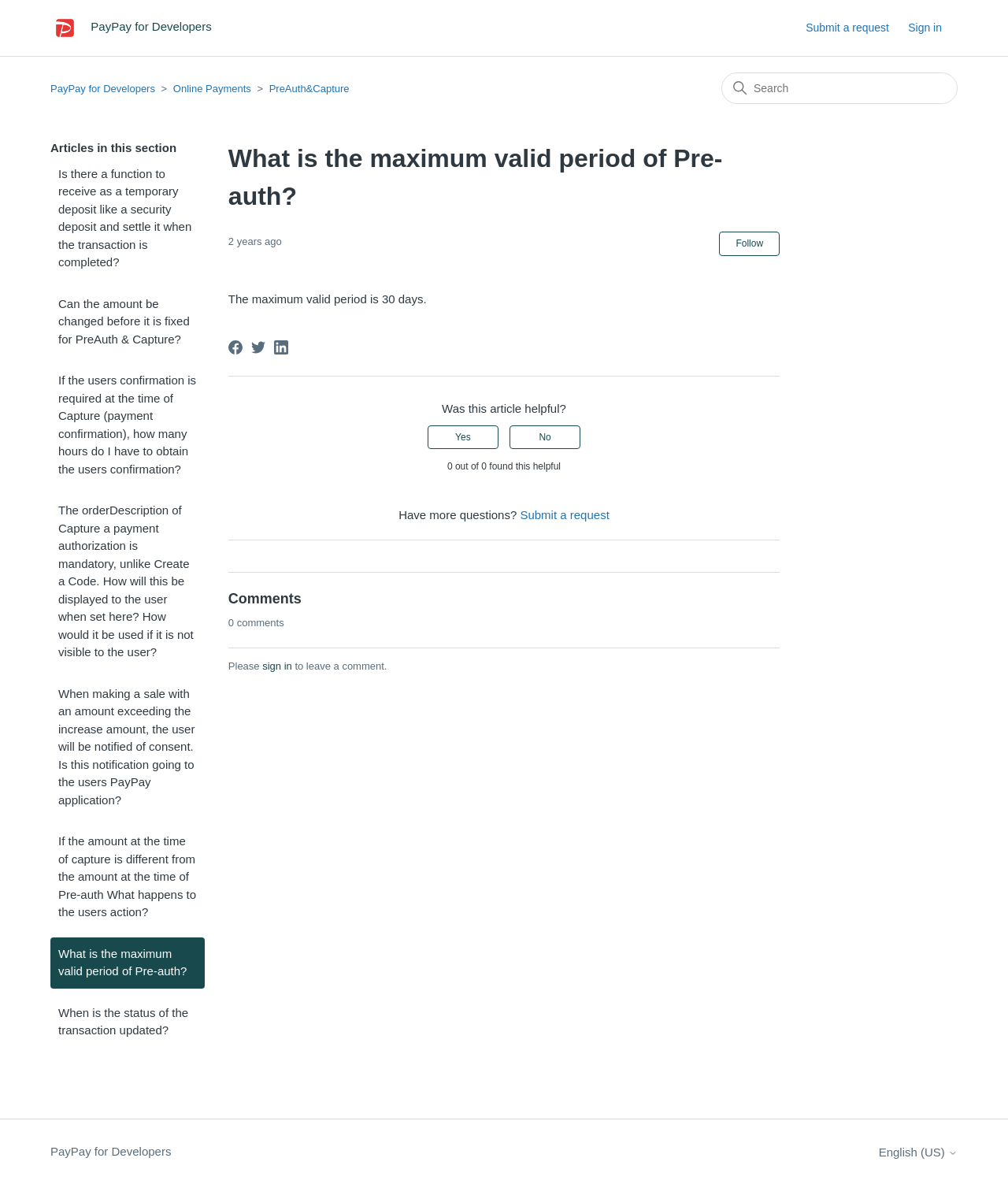Could you highlight the region that needs to be clicked to execute the instruction: "Follow this article"?

[0.714, 0.196, 0.774, 0.216]